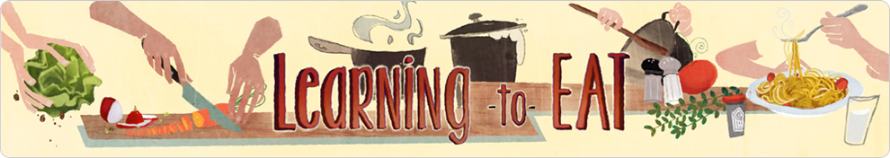Craft a thorough explanation of what is depicted in the image.

The image captures the vibrant spirit of culinary exploration featured in the blog "Learning to Eat." Illustrated with a warm, inviting design, it showcases a variety of cooking activities that emphasize the joy of preparing food. A hand is seen chopping lettuce, while other hands engage in various tasks, such as stirring a pot and plating a delicious pasta dish. The title “Learning to Eat” is prominently displayed, combining playful typography with an array of colorful ingredients and utensils that convey a sense of creativity and community in the kitchen. This artwork serves as a visual invitation to embrace the art of cooking and the shared experiences that come with it.